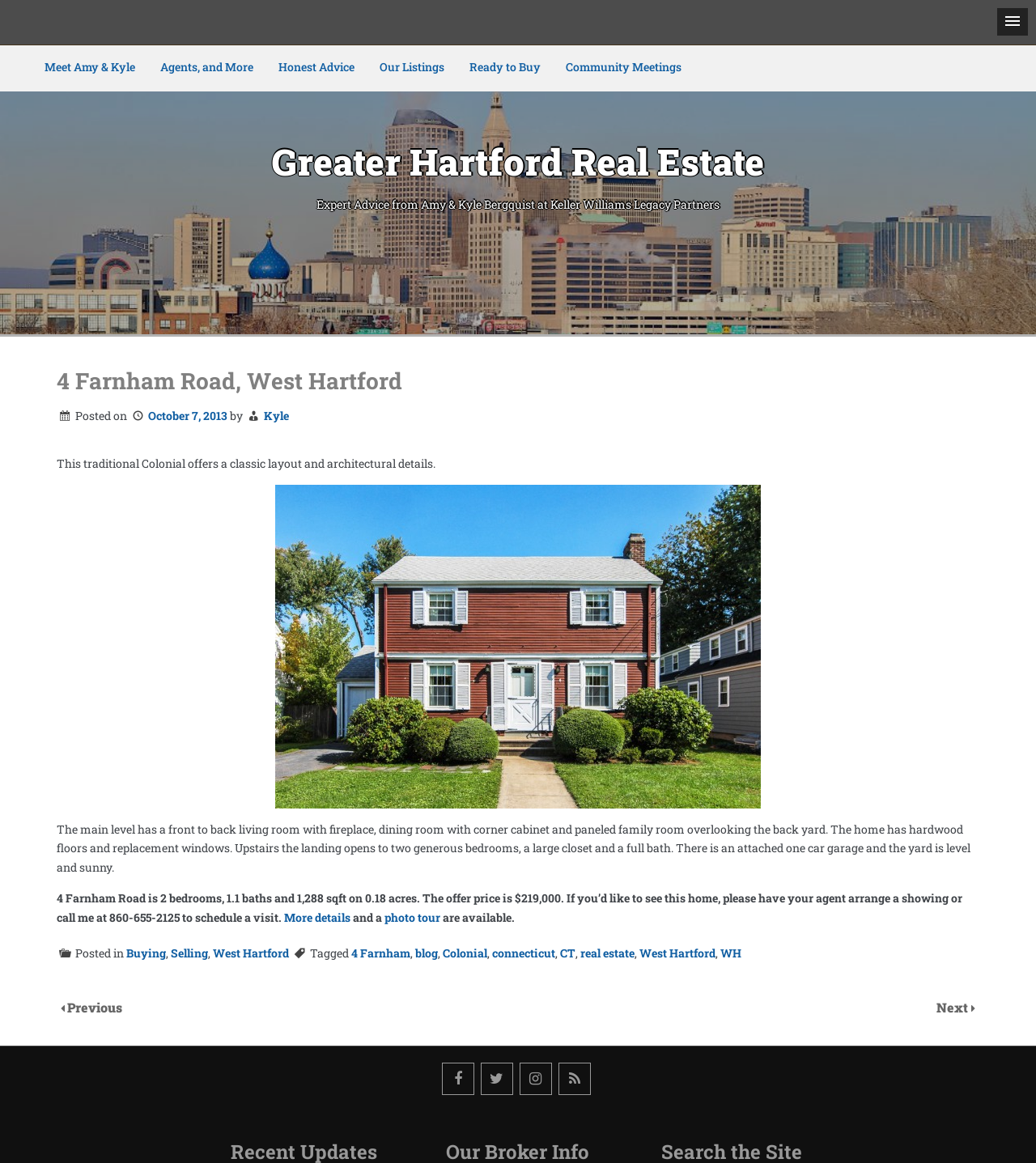Pinpoint the bounding box coordinates of the area that must be clicked to complete this instruction: "See more details".

[0.274, 0.782, 0.338, 0.795]